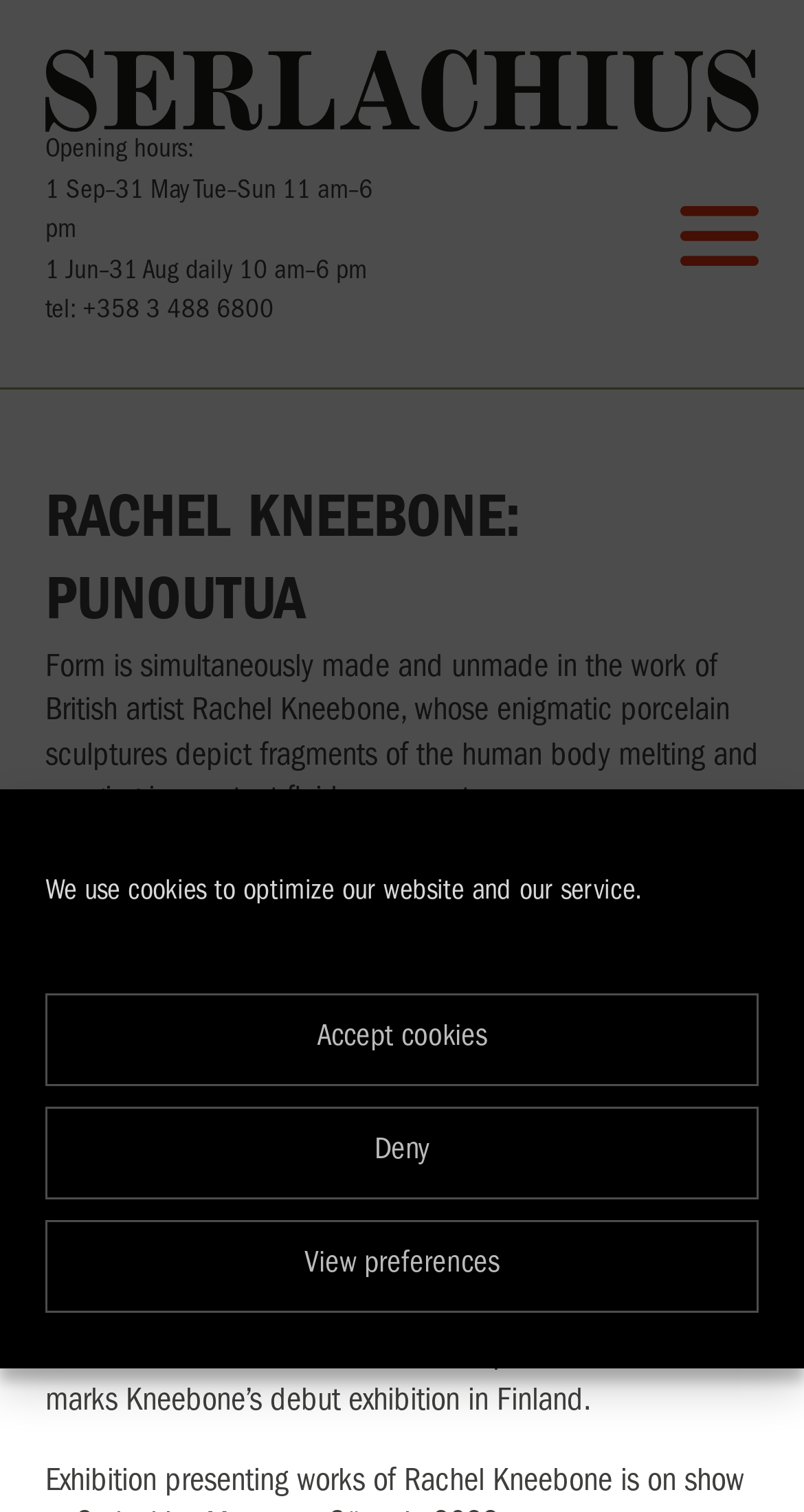What is the name of the artist featured in the exhibition?
Provide a concise answer using a single word or phrase based on the image.

Rachel Kneebone